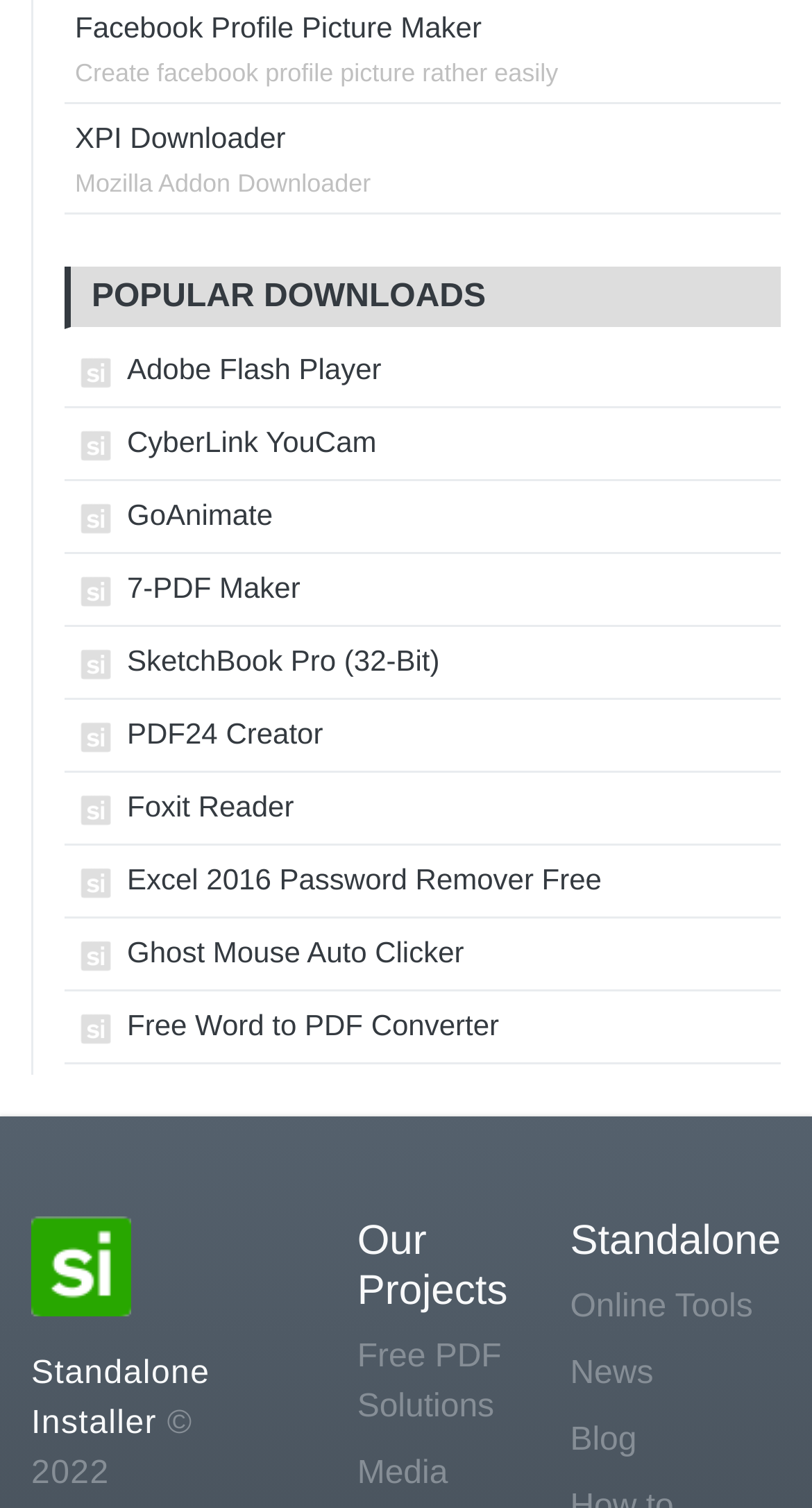Identify the bounding box coordinates of the region that should be clicked to execute the following instruction: "Click on the link 'Antivirus Rogue'".

None